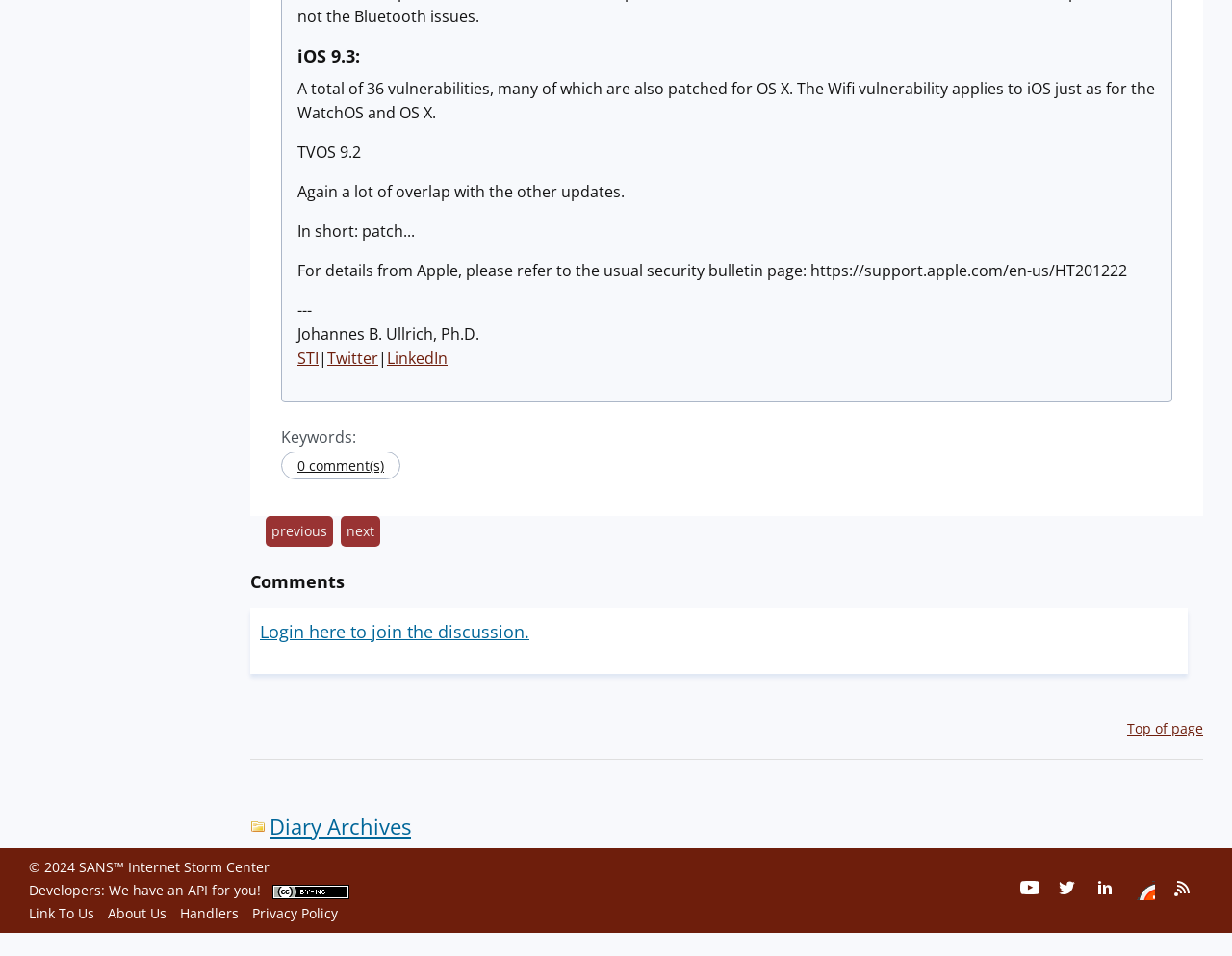Provide a brief response using a word or short phrase to this question:
How many vulnerabilities are mentioned?

36